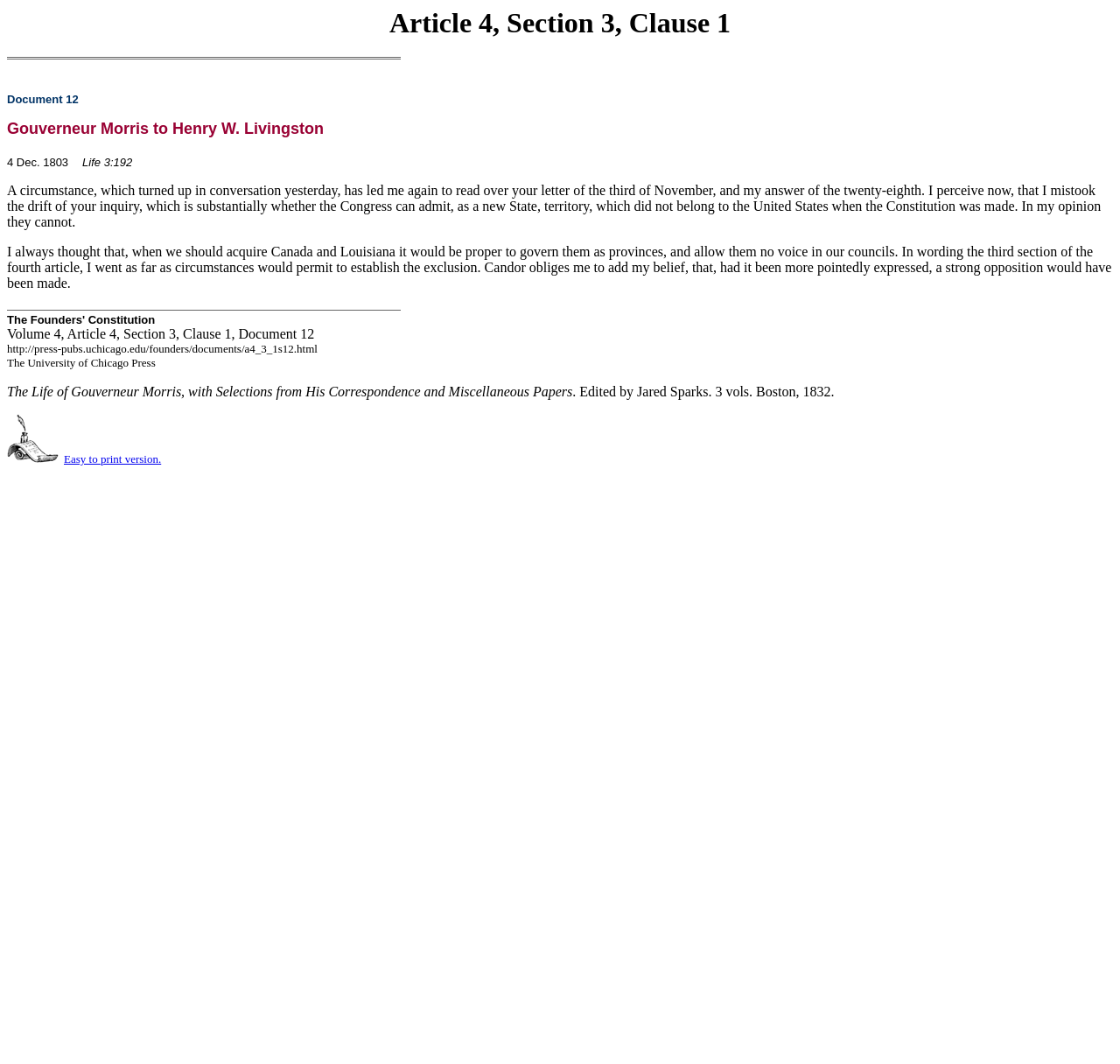What is the title of the book being referenced?
Please use the image to deliver a detailed and complete answer.

I found the title 'The Life of Gouverneur Morris, with Selections from His Correspondence and Miscellaneous Papers' in the StaticText element with bounding box coordinates [0.006, 0.361, 0.511, 0.375], which suggests that it is the title of the book being referenced.